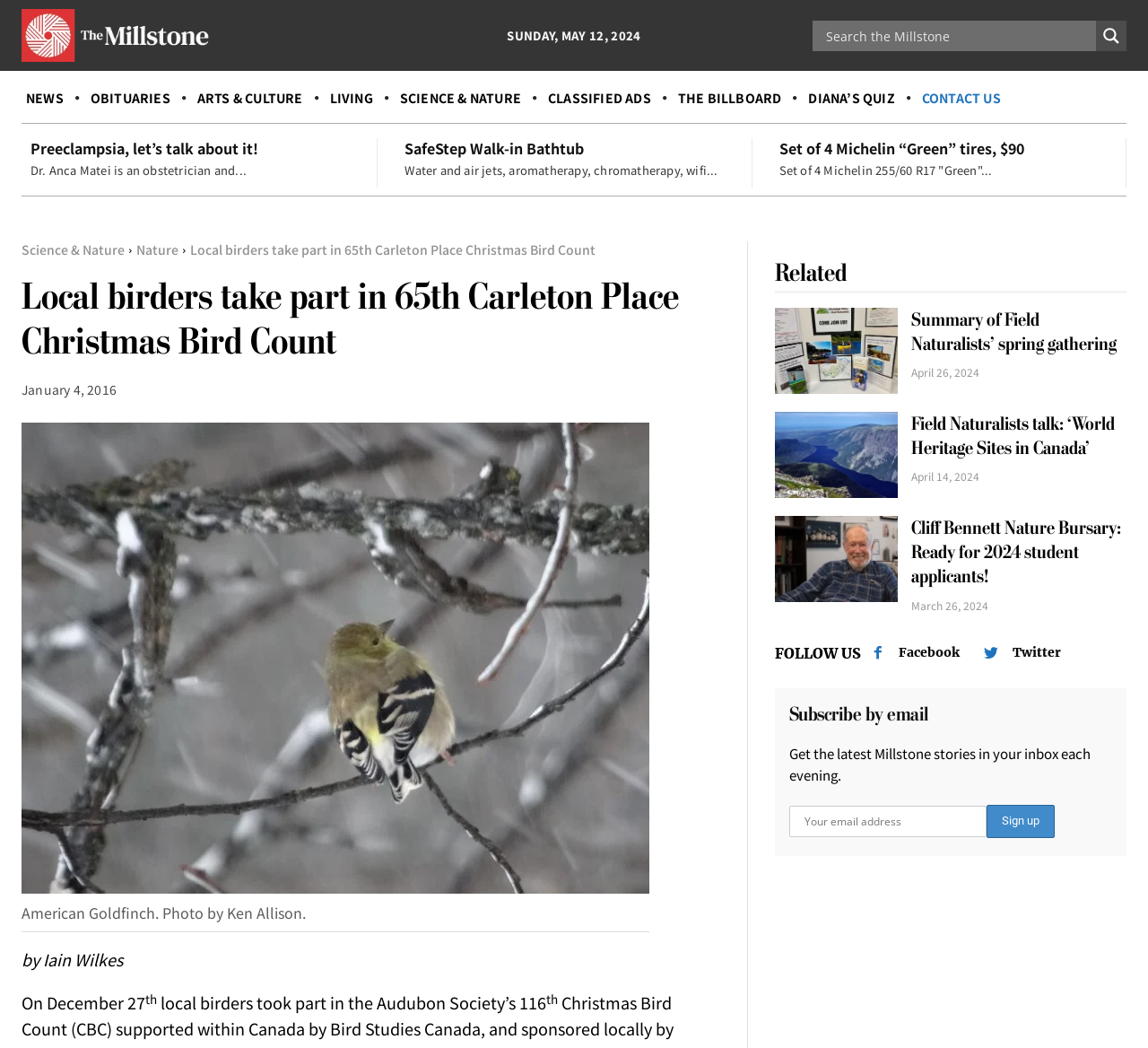What is the name of the tire brand mentioned in the article? Observe the screenshot and provide a one-word or short phrase answer.

Michelin